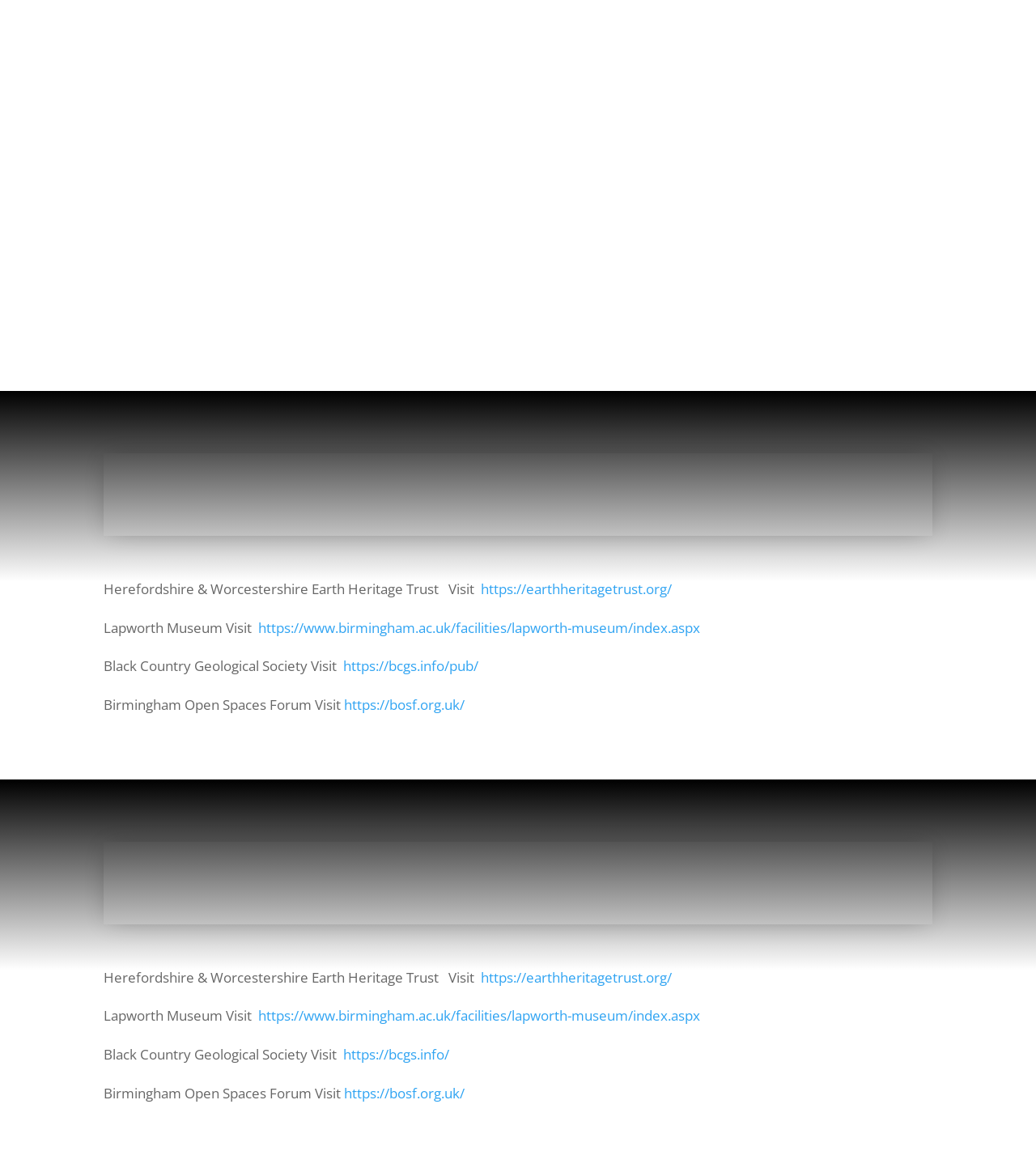Are the organizations listed in alphabetical order?
From the screenshot, supply a one-word or short-phrase answer.

No